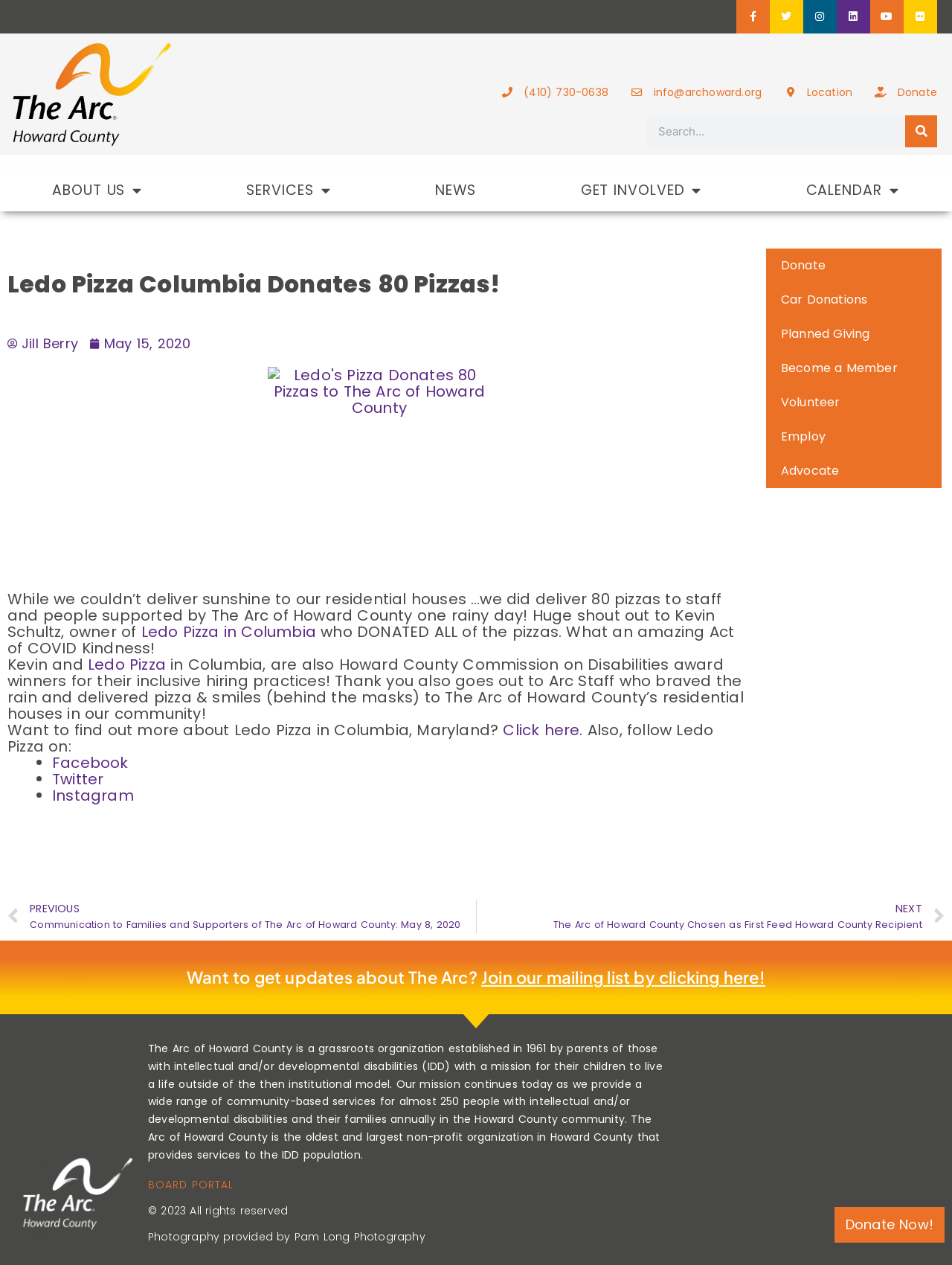Show the bounding box coordinates for the element that needs to be clicked to execute the following instruction: "Donate to The Arc of Howard County". Provide the coordinates in the form of four float numbers between 0 and 1, i.e., [left, top, right, bottom].

[0.917, 0.066, 0.984, 0.079]